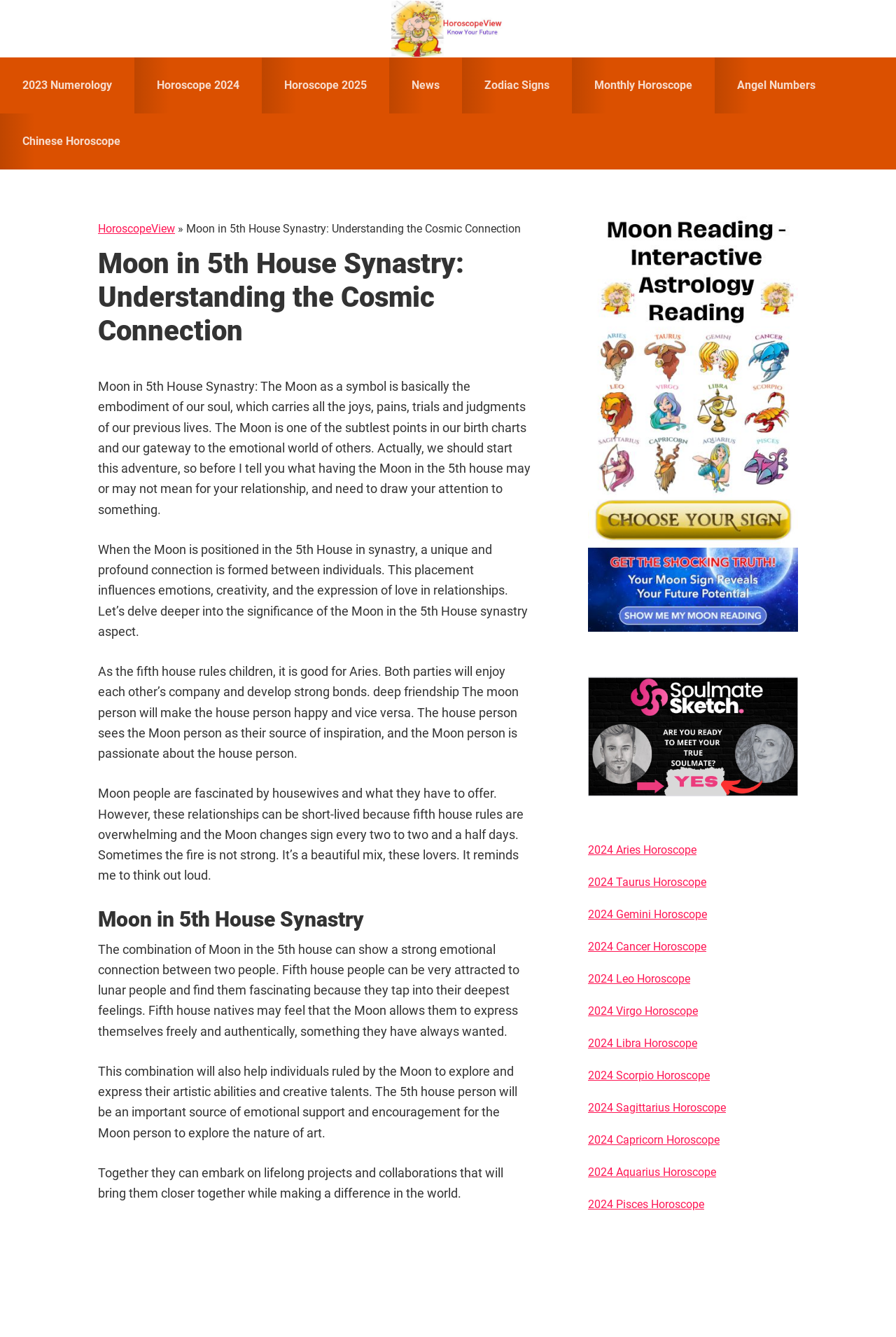What is the role of the 5th house person in the Moon in 5th House synastry?
Please provide a single word or phrase as your answer based on the image.

Source of emotional support